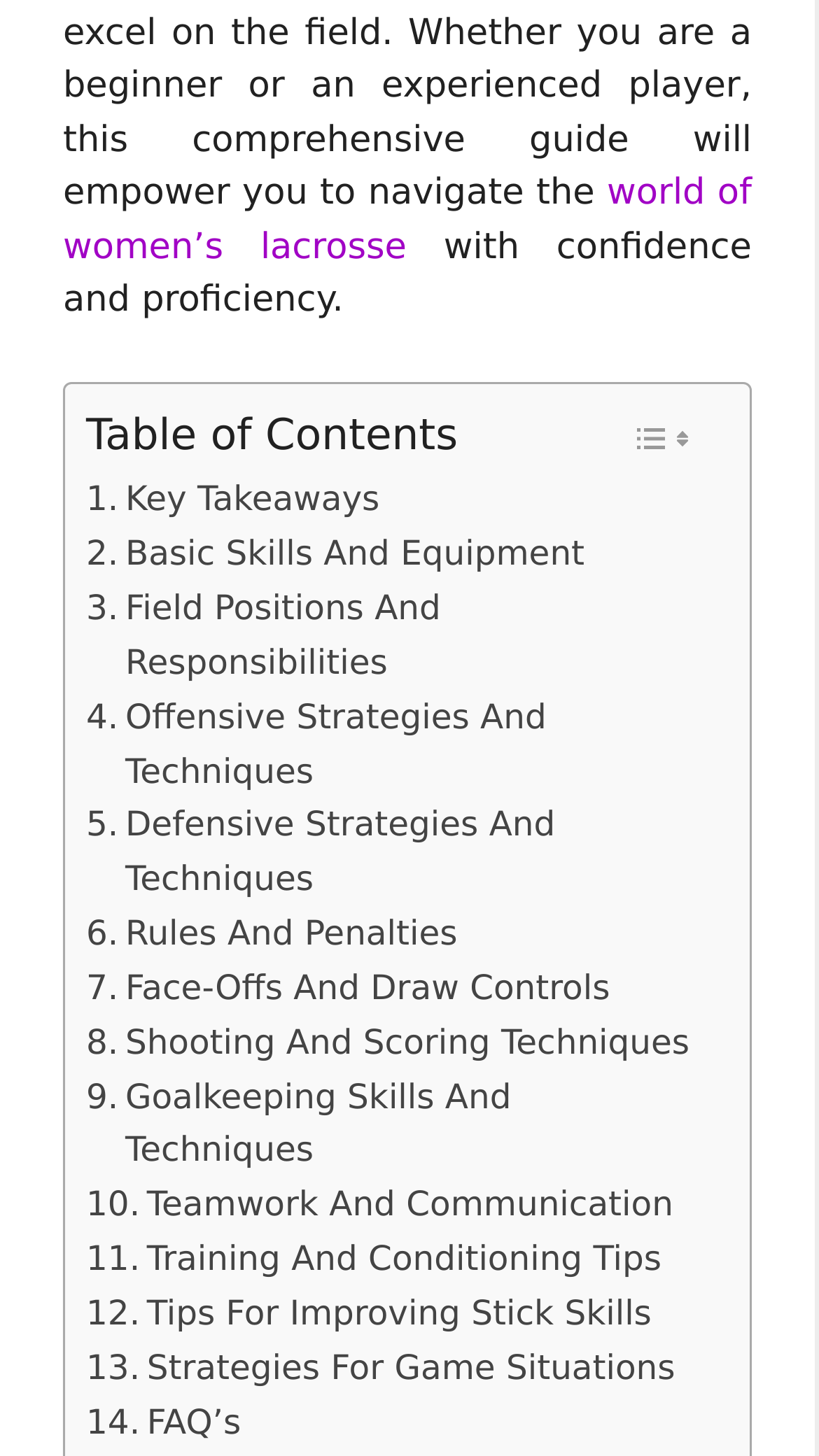What is the main topic of this webpage?
Based on the image, please offer an in-depth response to the question.

The main topic of this webpage is women's lacrosse, which can be inferred from the link 'world of women's lacrosse' at the top of the page and the various subtopics related to lacrosse listed in the table of contents.